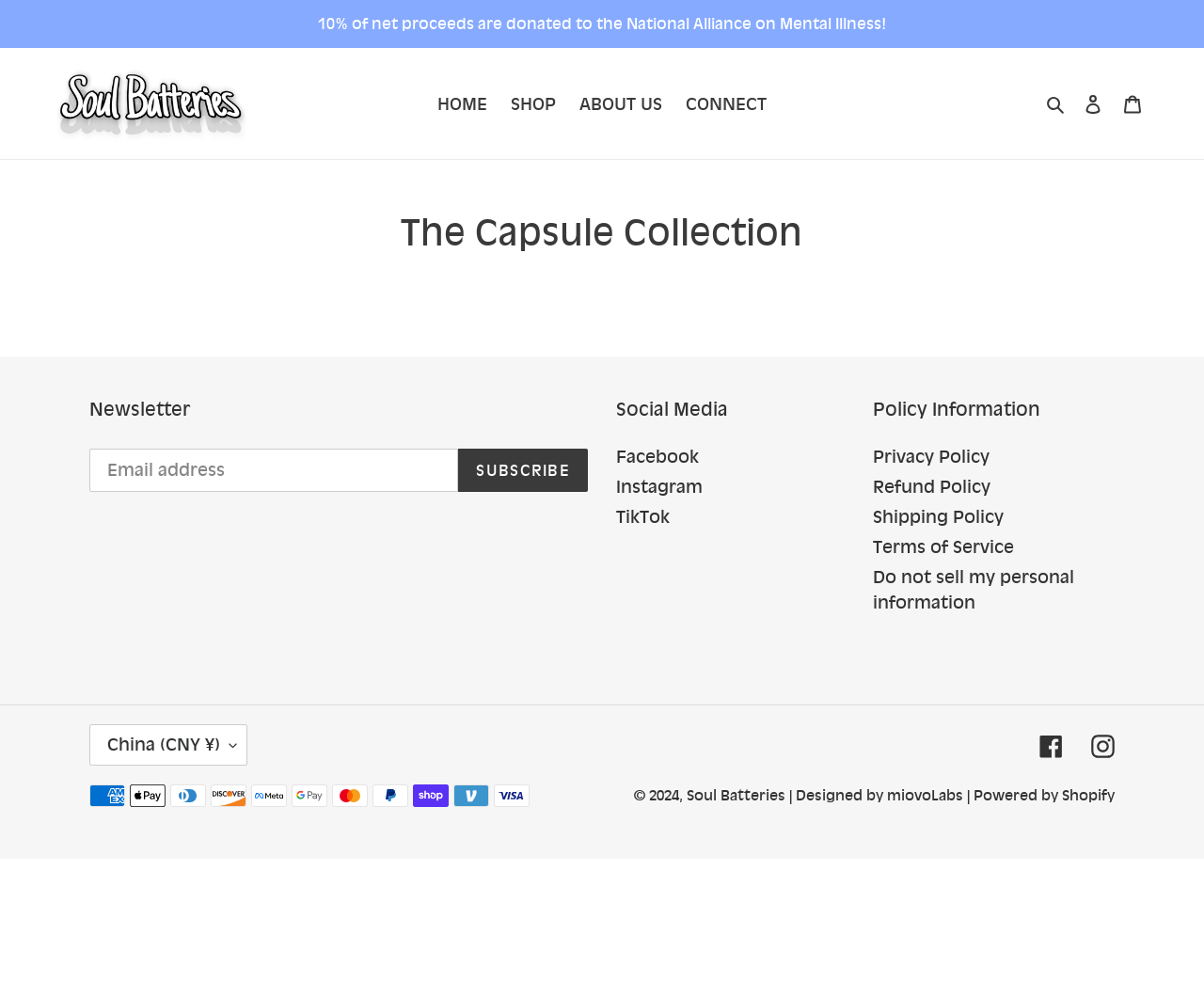Using the element description Powered by Shopify, predict the bounding box coordinates for the UI element. Provide the coordinates in (top-left x, top-left y, bottom-right x, bottom-right y) format with values ranging from 0 to 1.

[0.809, 0.789, 0.926, 0.807]